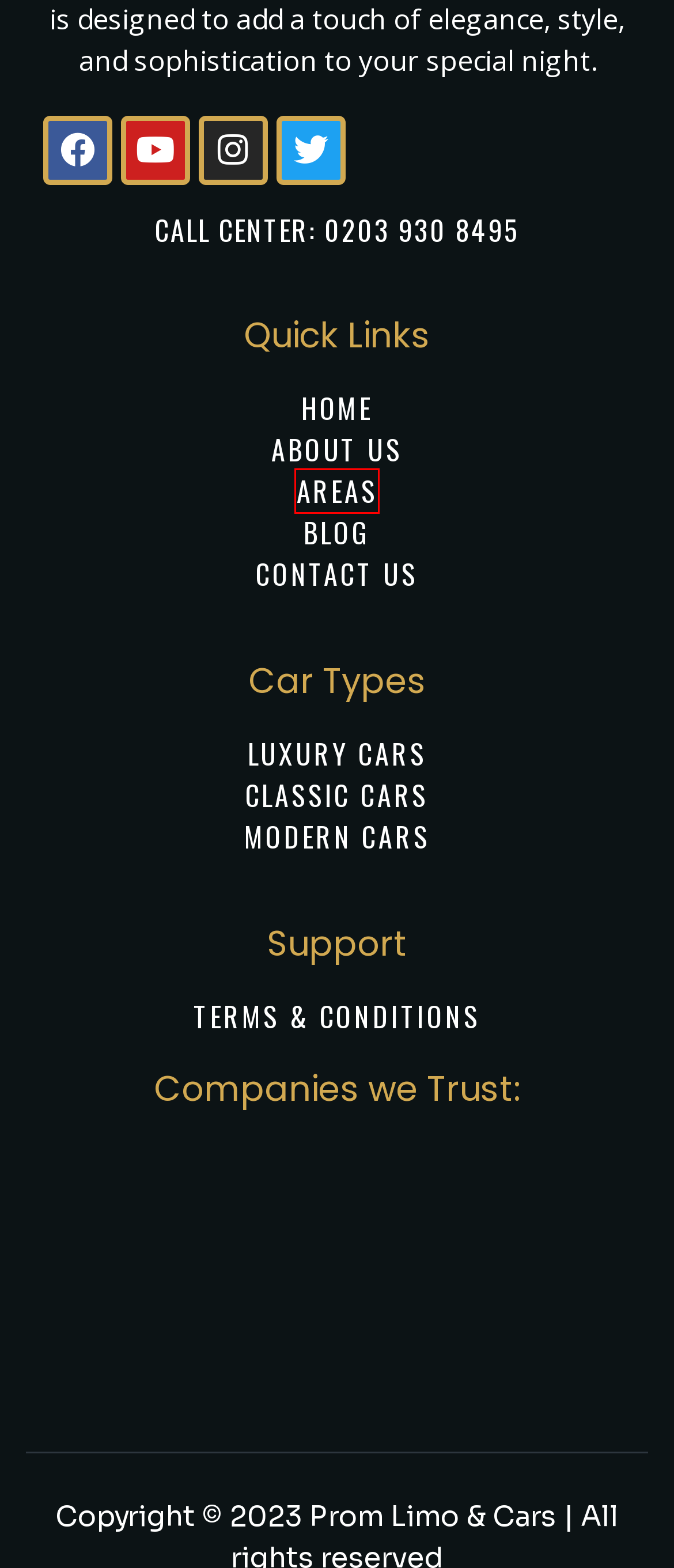Look at the given screenshot of a webpage with a red rectangle bounding box around a UI element. Pick the description that best matches the new webpage after clicking the element highlighted. The descriptions are:
A. Arrive in Style: Prom Car Hire Near Me | Your Prom Night Awaits
B. Luxurious Limo Hire for Prom Nights | Limousines In Fleet For Hire
C. Areas Archive - Prom Limo and Cars
D. Expert Tips, Trends, & Inspiration for Prom Car Hire
E. Buy Cheap Website Traffic | Bot Traffic Generator | Get A 100% Free 6000! Plan To Try | SIGMATRAFFIC
F. ROLLS ROYCE CARS Archives - Prom Limo and Cars
G. About Prom Car Hire: Premier Prom Car and Limo Rental
H. Exclusive Limo Hires: #1 Best Luxury Car Limos & Hire Limousines!

C